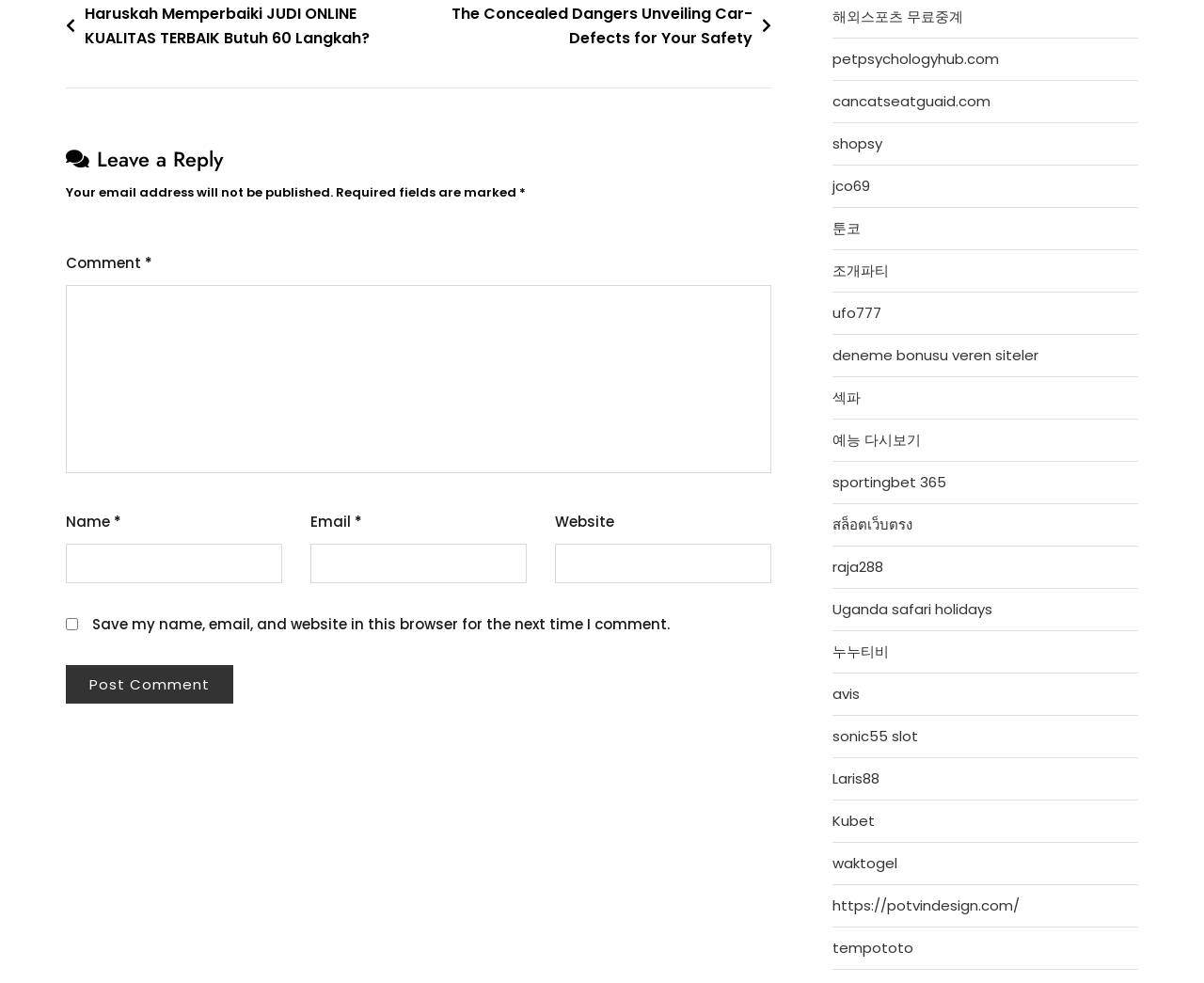Answer the question below with a single word or a brief phrase: 
How many links are present in the webpage?

18